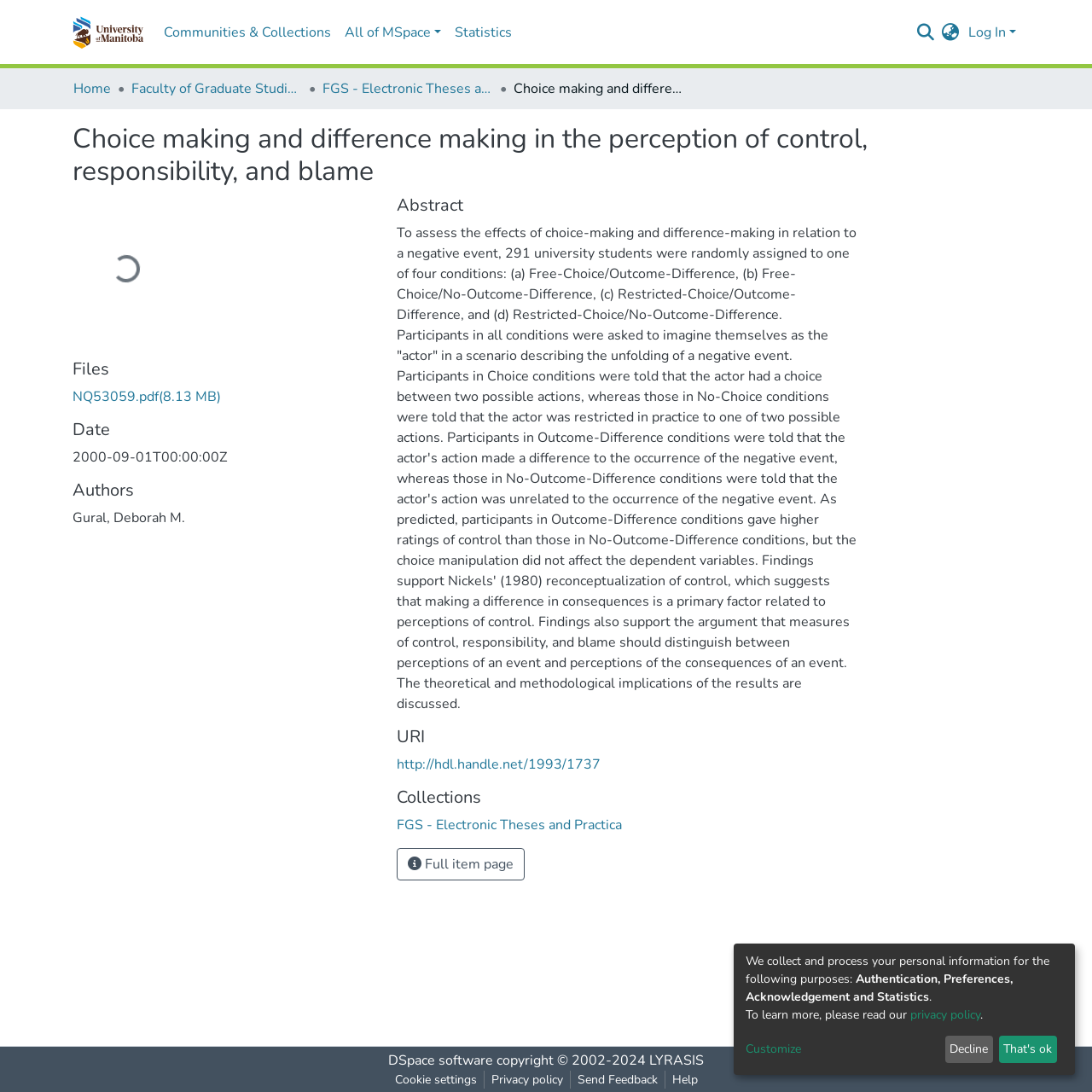What is the name of the repository?
Please describe in detail the information shown in the image to answer the question.

I found the answer by looking at the navigation bar at the top of the page, where there is a link with the text 'Repository logo'. This suggests that the repository is named after this logo.